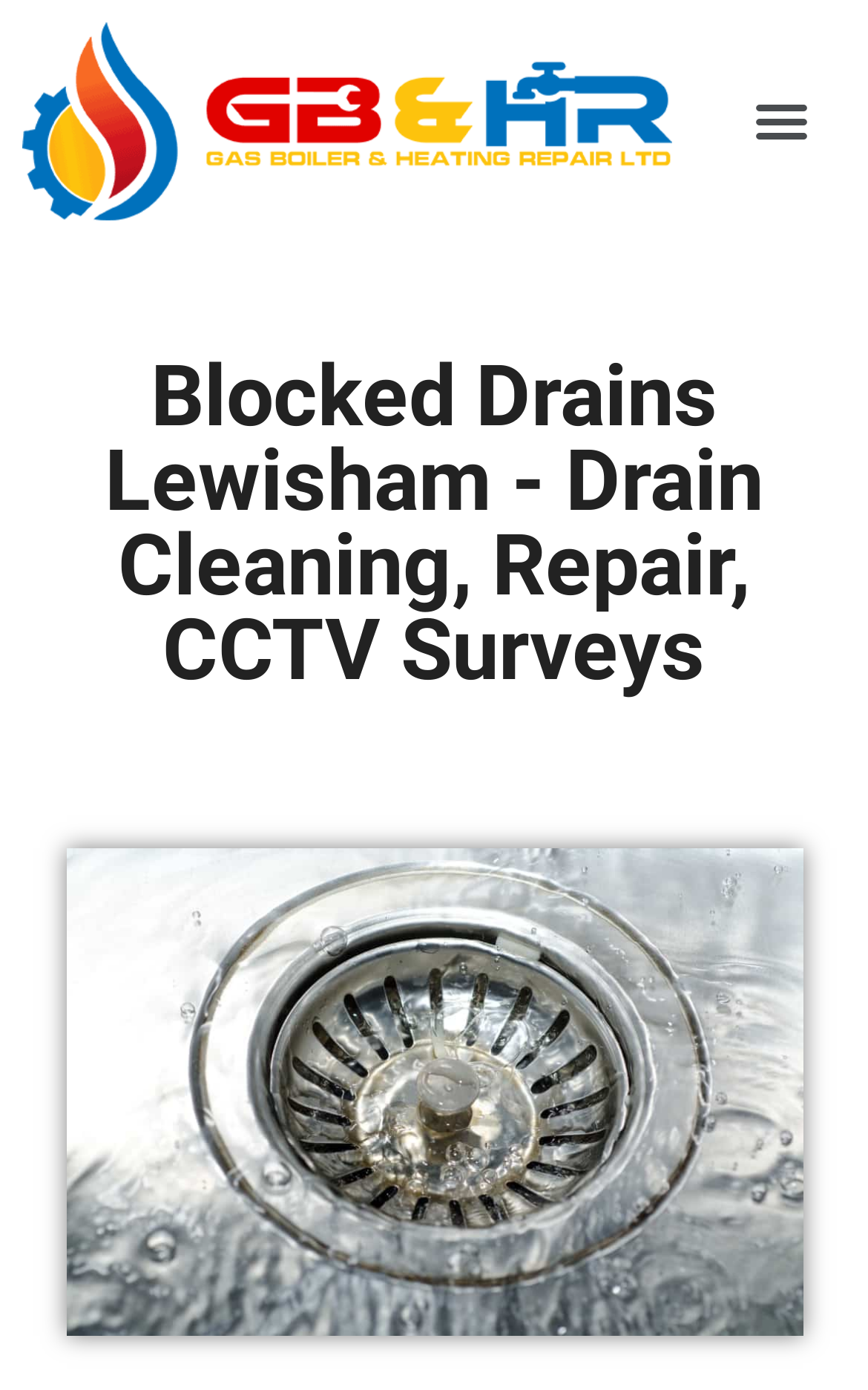Extract the heading text from the webpage.

Blocked Drains Lewisham - Drain Cleaning, Repair, CCTV Surveys